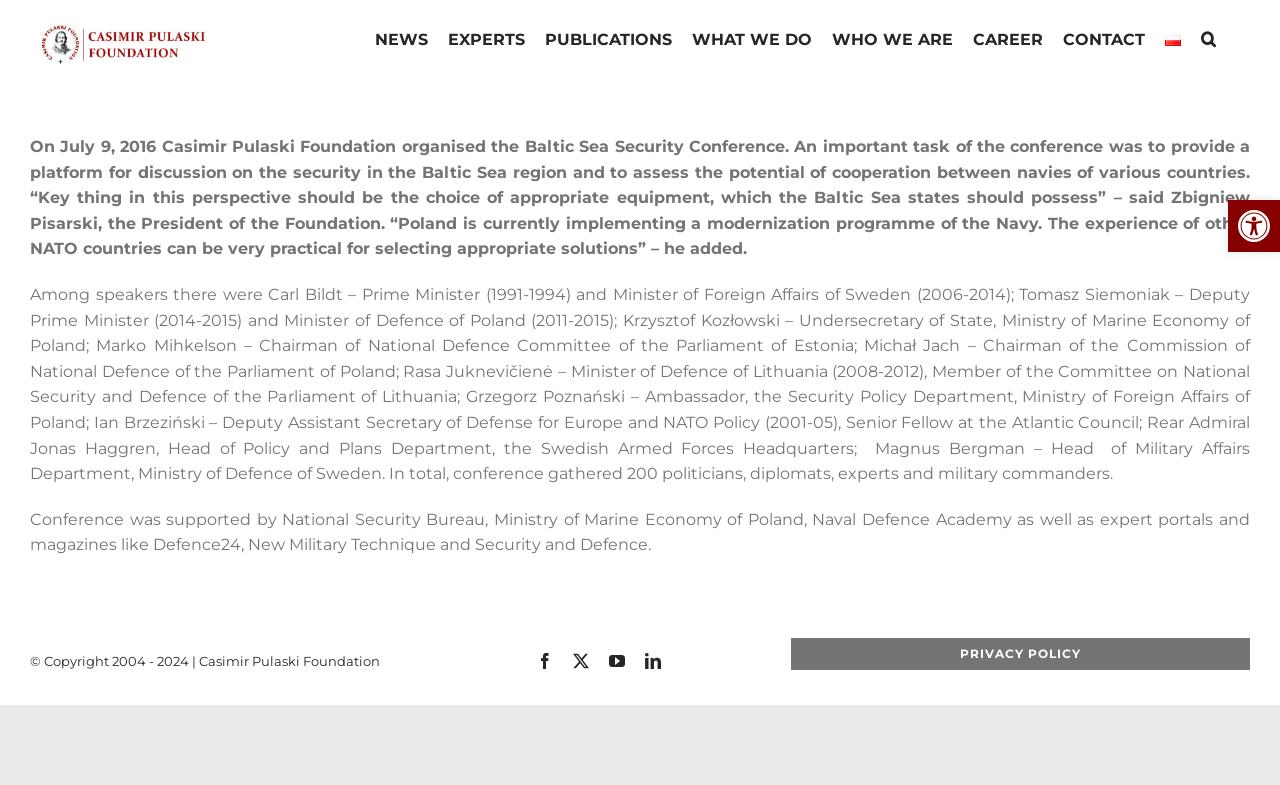Please locate the bounding box coordinates of the region I need to click to follow this instruction: "View the 'Privacy Policy'".

[0.618, 0.813, 0.977, 0.853]